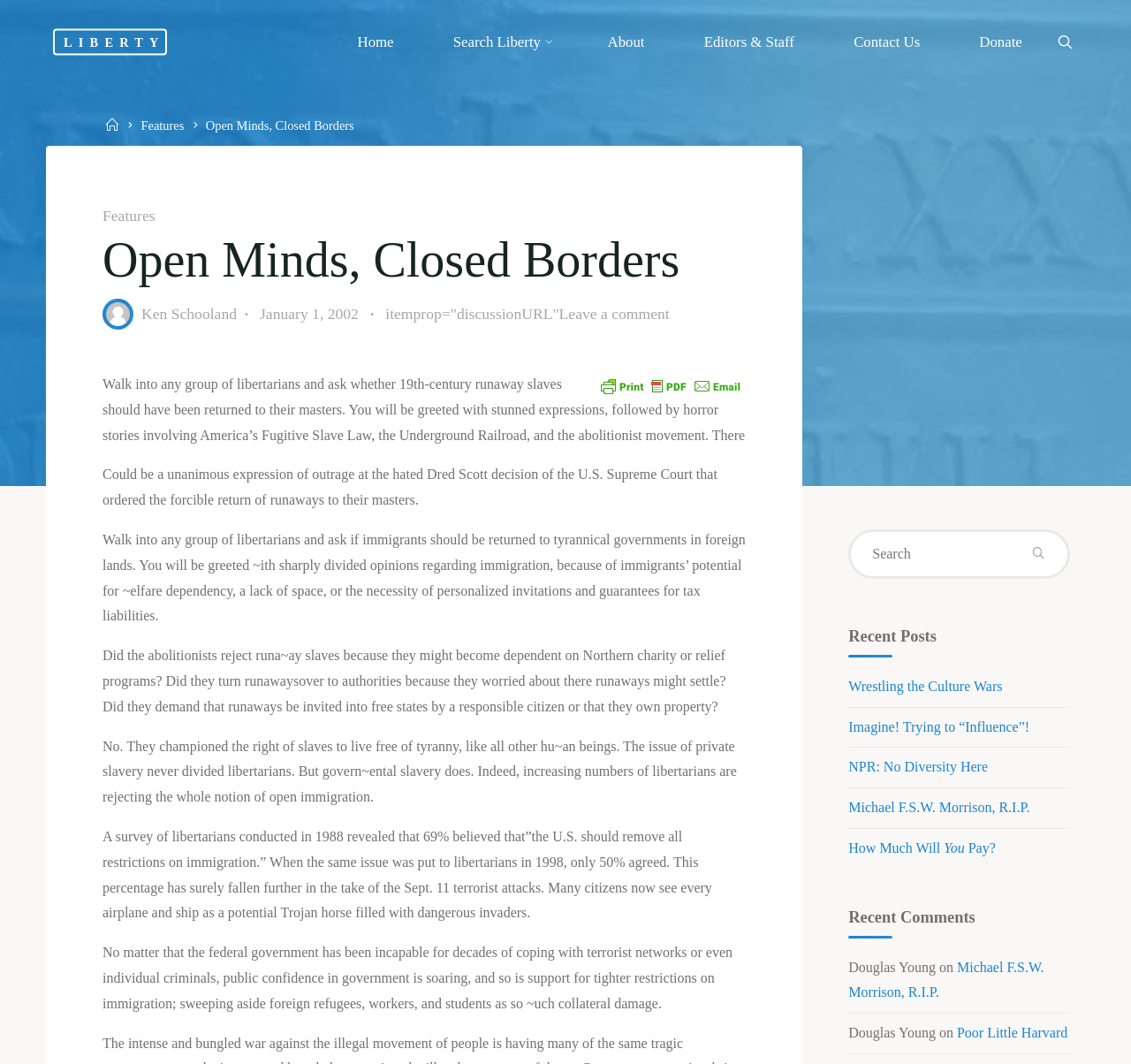Identify the bounding box coordinates for the region to click in order to carry out this instruction: "Read 12 Tips for Leveraging Networking Events for Your Insurance Agency". Provide the coordinates using four float numbers between 0 and 1, formatted as [left, top, right, bottom].

None